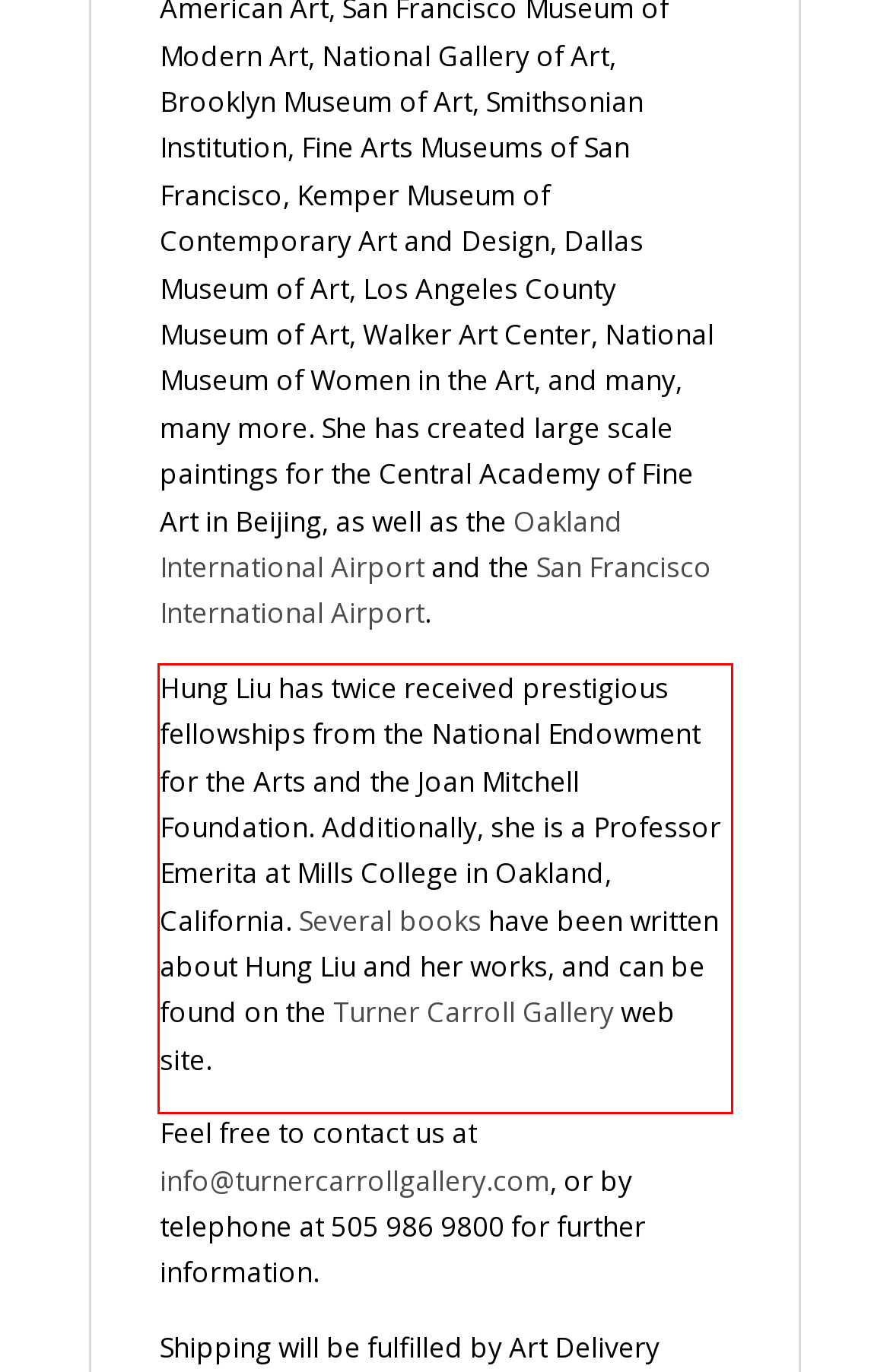Given a webpage screenshot, identify the text inside the red bounding box using OCR and extract it.

Hung Liu has twice received prestigious fellowships from the National Endowment for the Arts and the Joan Mitchell Foundation. Additionally, she is a Professor Emerita at Mills College in Oakland, California. Several books have been written about Hung Liu and her works, and can be found on the Turner Carroll Gallery web site.